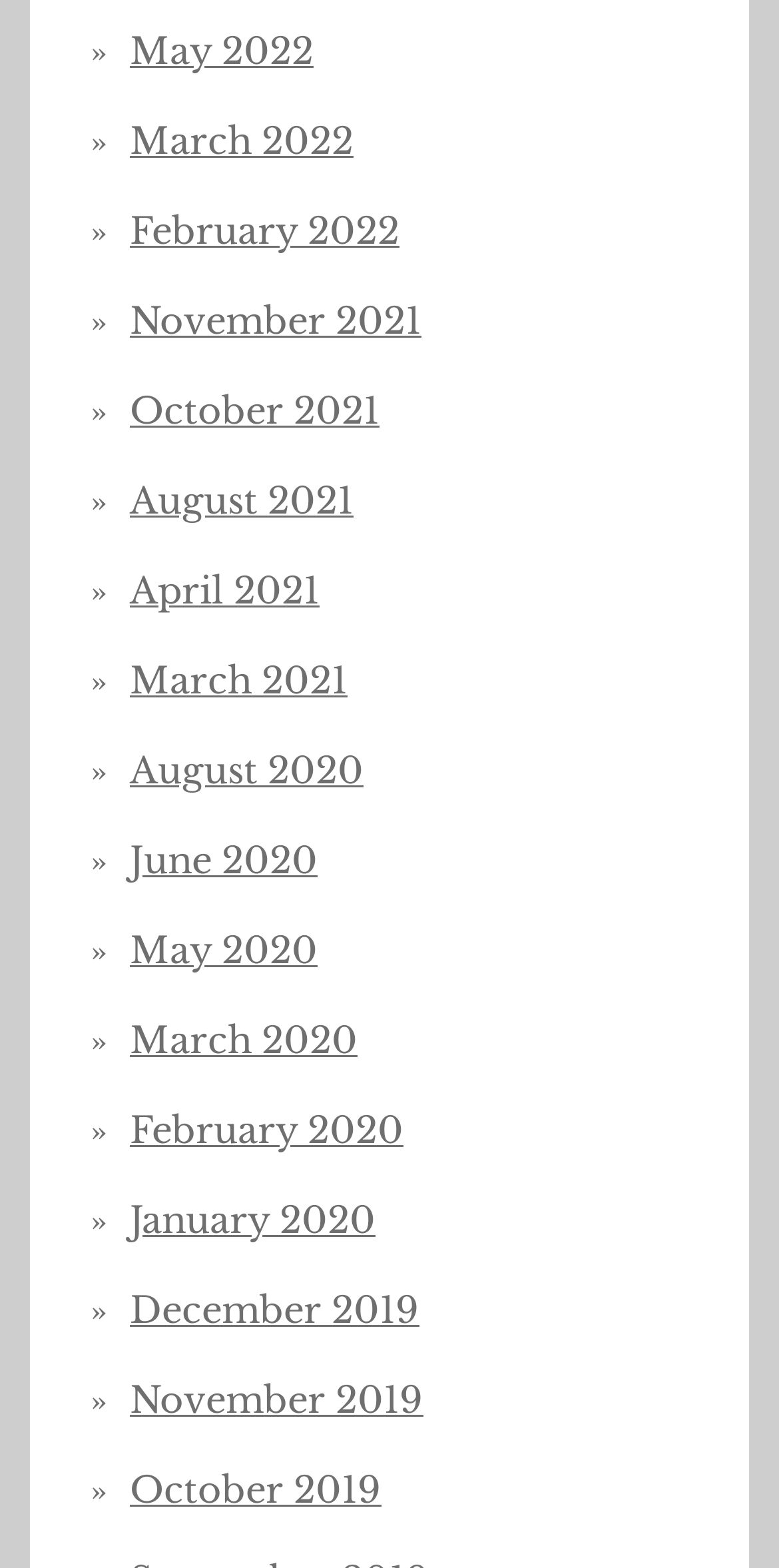Given the description "August 2021", provide the bounding box coordinates of the corresponding UI element.

[0.167, 0.306, 0.454, 0.334]